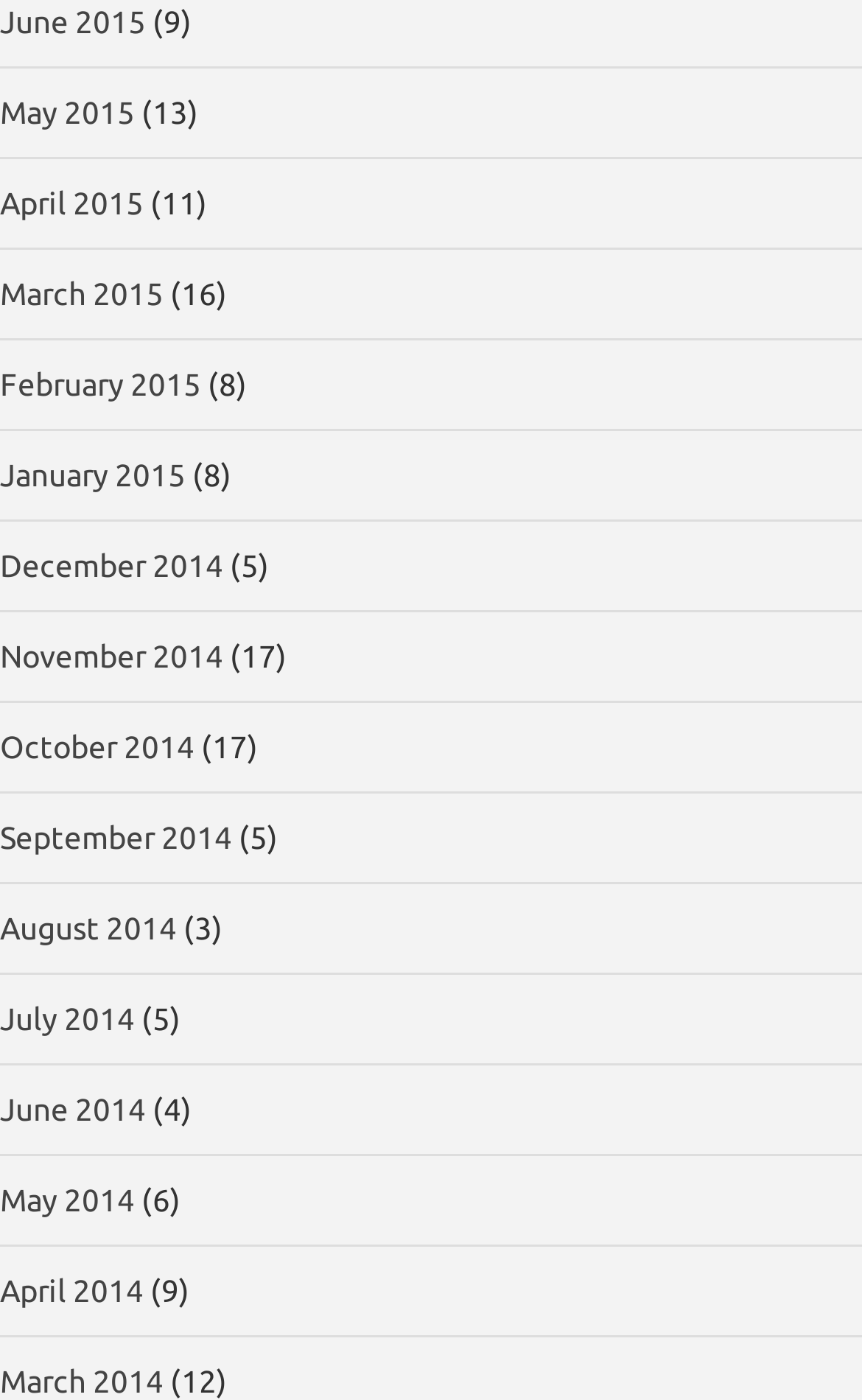Locate the bounding box coordinates of the clickable part needed for the task: "view January 2015".

[0.0, 0.327, 0.215, 0.352]